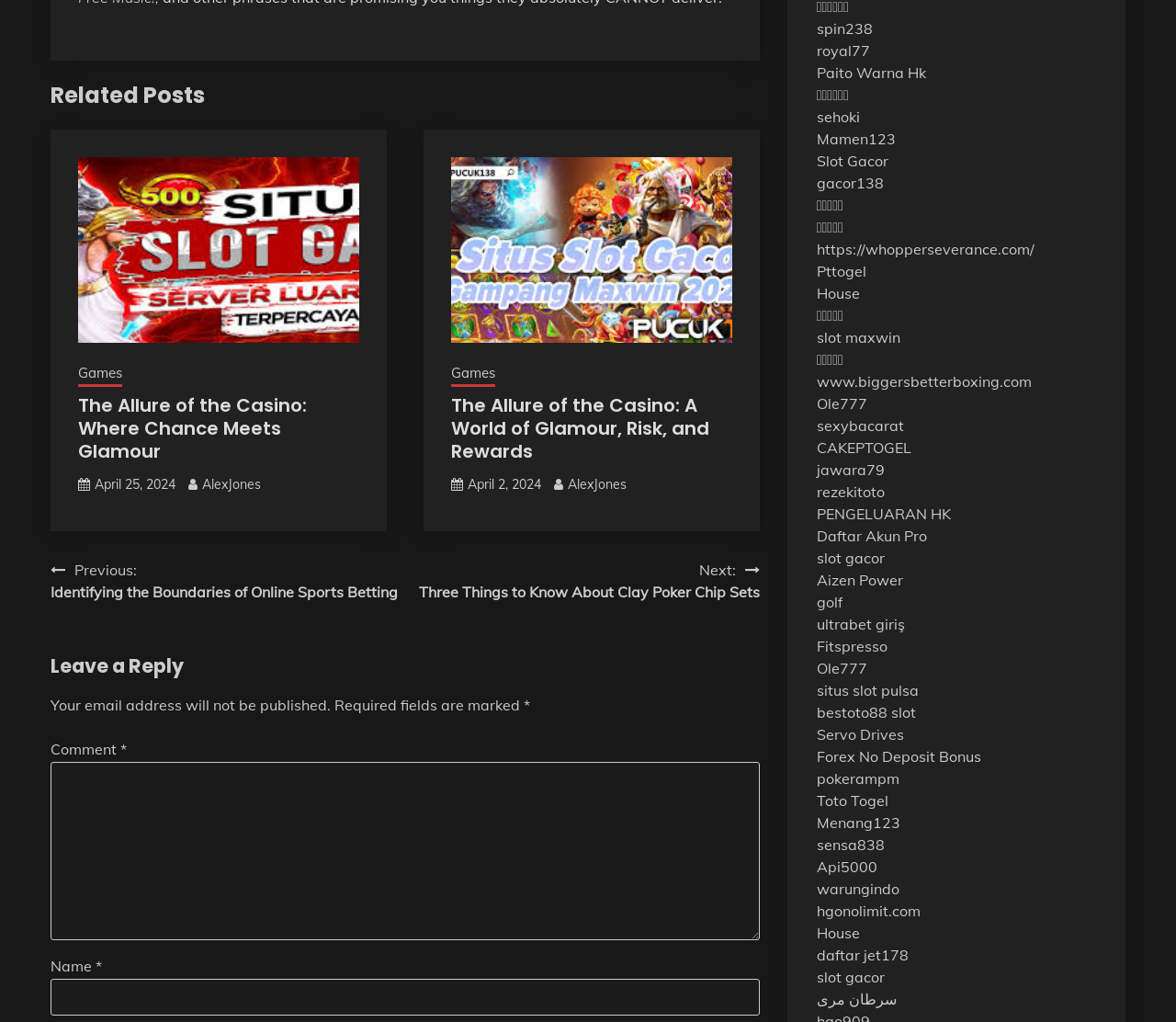Respond to the question with just a single word or phrase: 
What is the purpose of the textbox with the label 'Comment *'?

To leave a comment